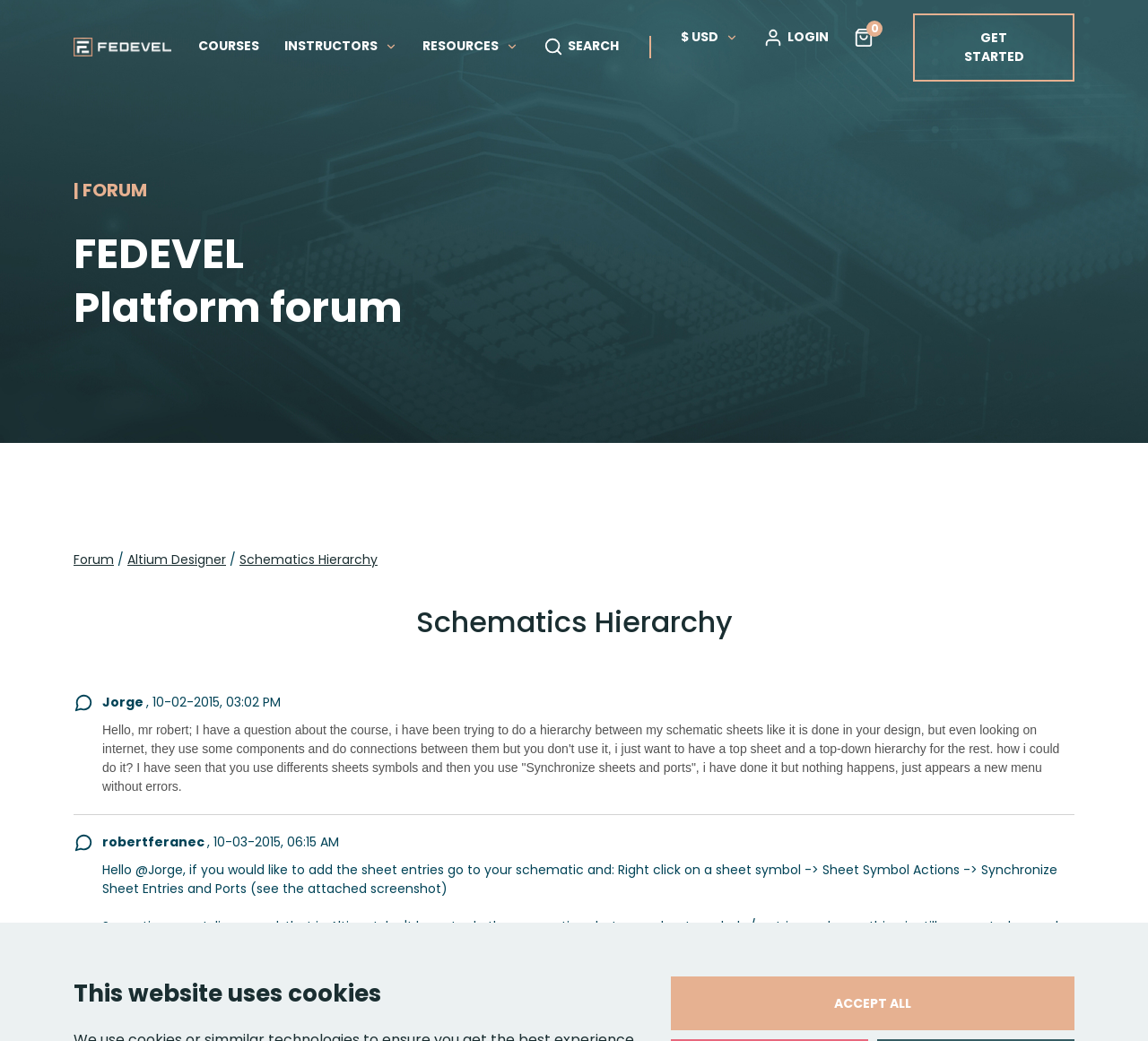Identify the bounding box coordinates for the UI element described as: "Schematics Hierarchy". The coordinates should be provided as four floats between 0 and 1: [left, top, right, bottom].

[0.209, 0.529, 0.329, 0.547]